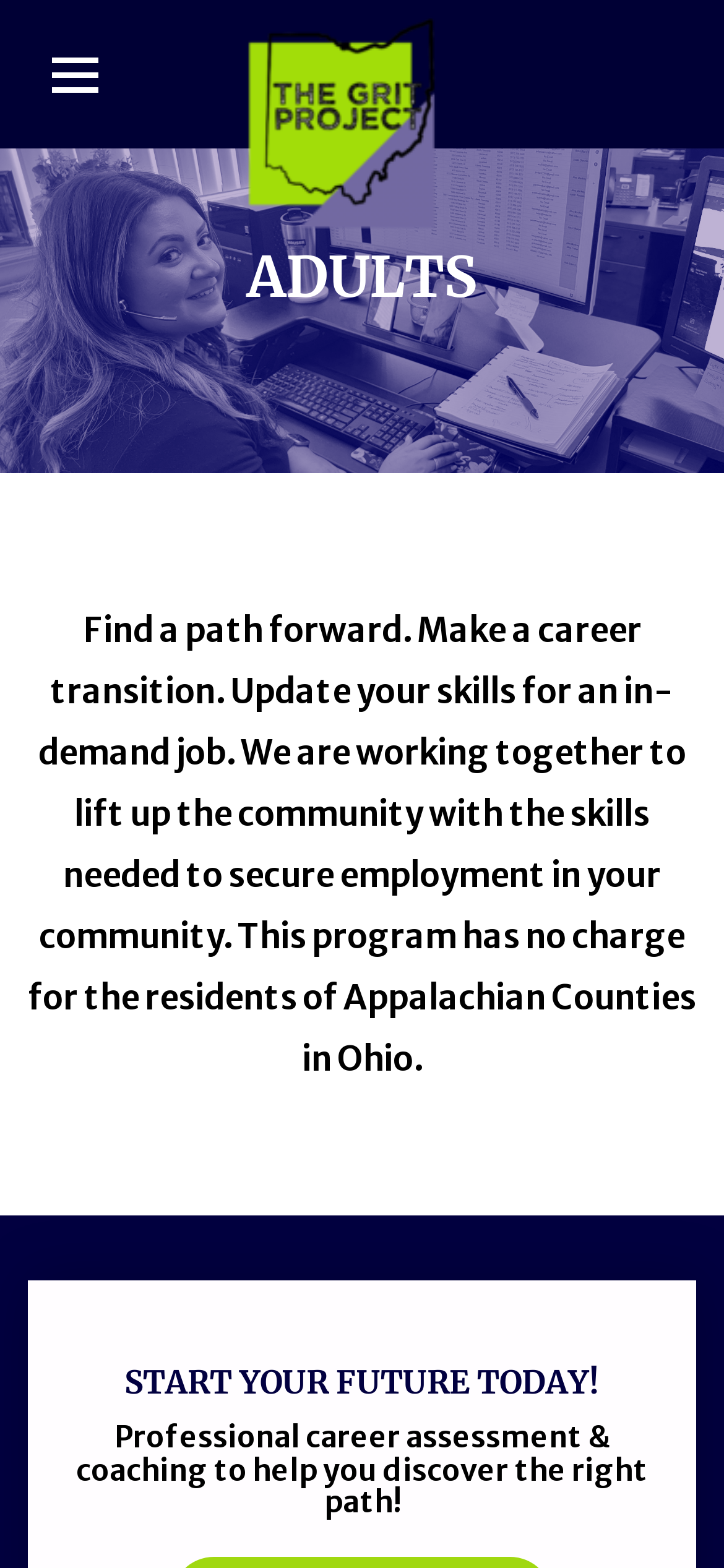Respond with a single word or short phrase to the following question: 
What is the call-to-action on the webpage?

START YOUR FUTURE TODAY!